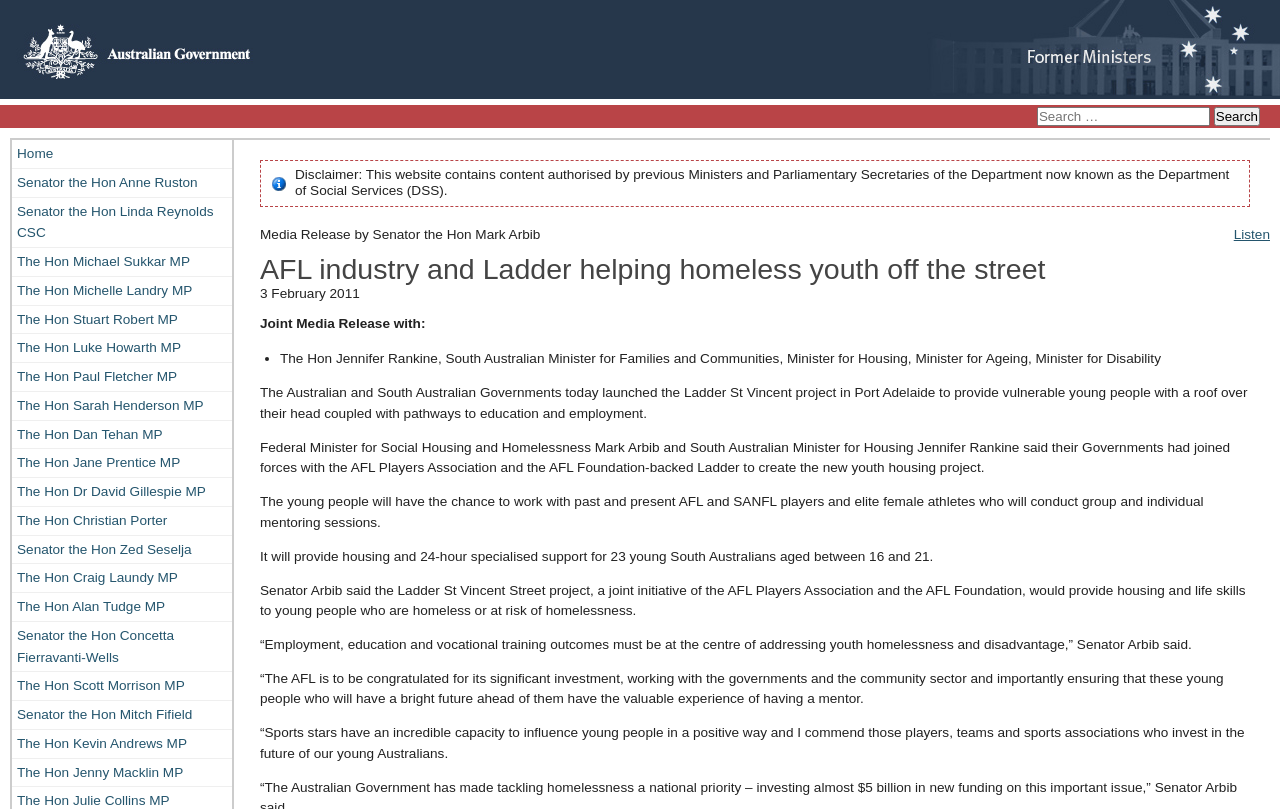What is the purpose of the Ladder St Vincent project?
Kindly offer a comprehensive and detailed response to the question.

The question asks for the purpose of the Ladder St Vincent project. By reading the text content of the webpage, we can see that the project aims to provide housing and life skills to young people who are homeless or at risk of homelessness, as stated in the sentence 'Senator Arbib said the Ladder St Vincent Street project... would provide housing and life skills to young people who are homeless or at risk of homelessness.'